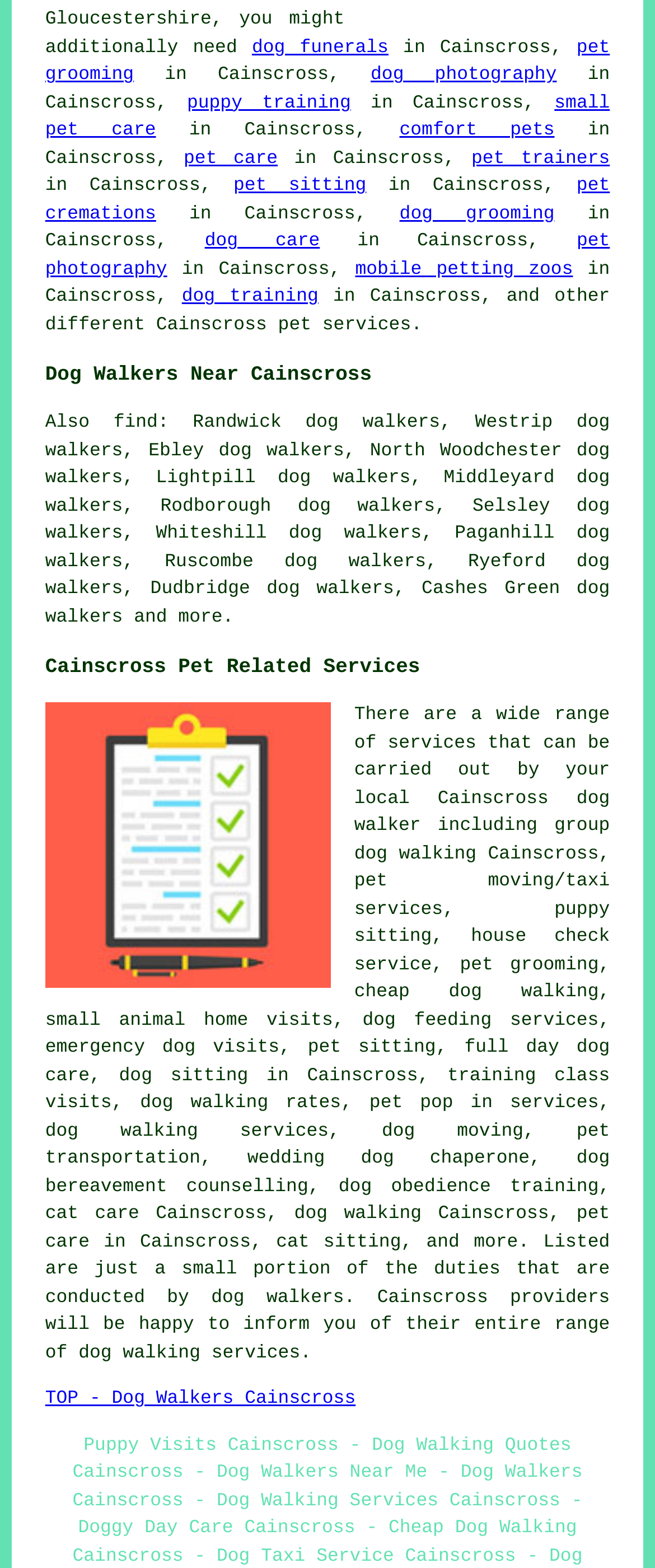Locate the bounding box coordinates of the area where you should click to accomplish the instruction: "click on dog funerals".

[0.385, 0.024, 0.593, 0.037]